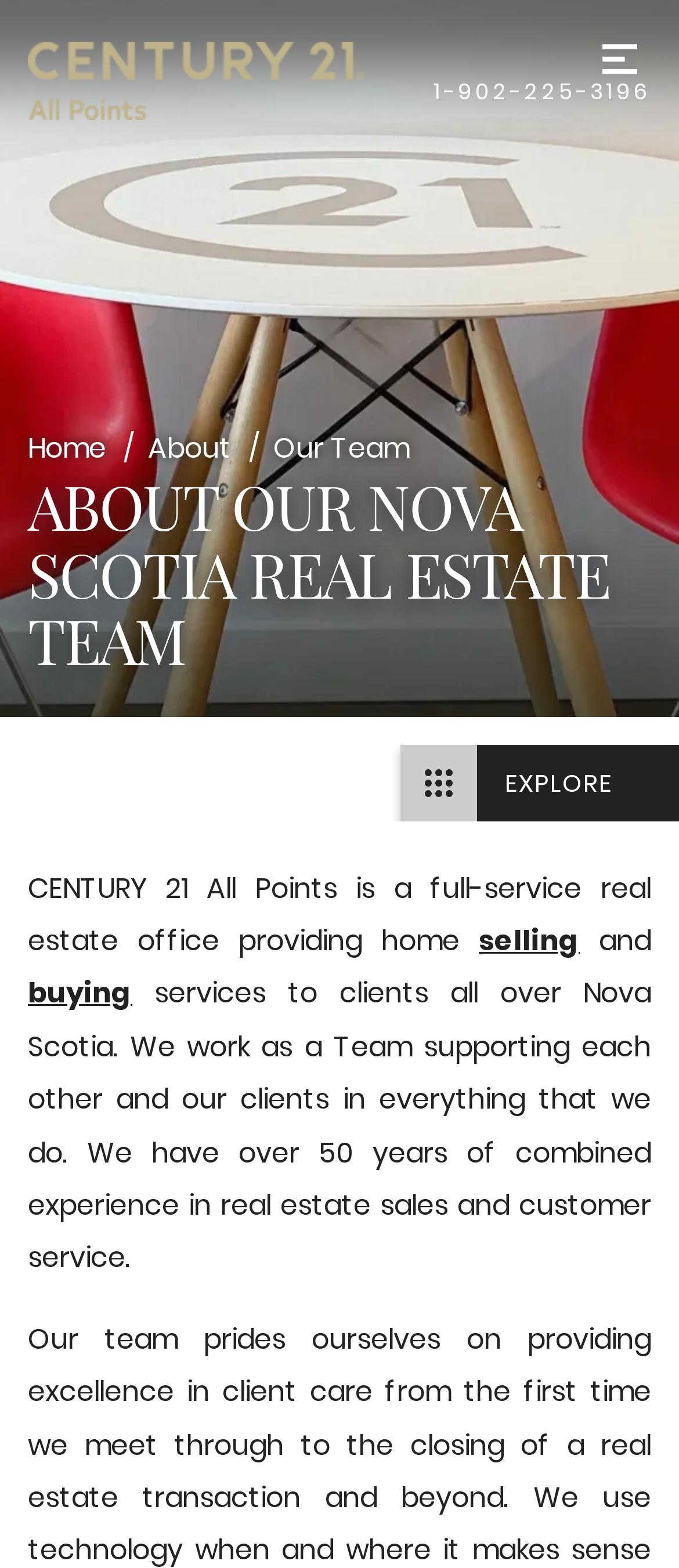What is the phone number to contact them?
Refer to the image and answer the question using a single word or phrase.

1-902-225-3196